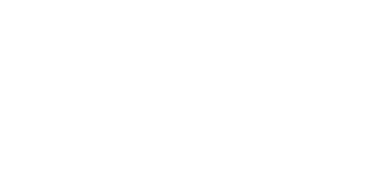Give a one-word or short phrase answer to this question: 
In which sectors can ITMediaTab200 be used?

Retail, hospitality, industry